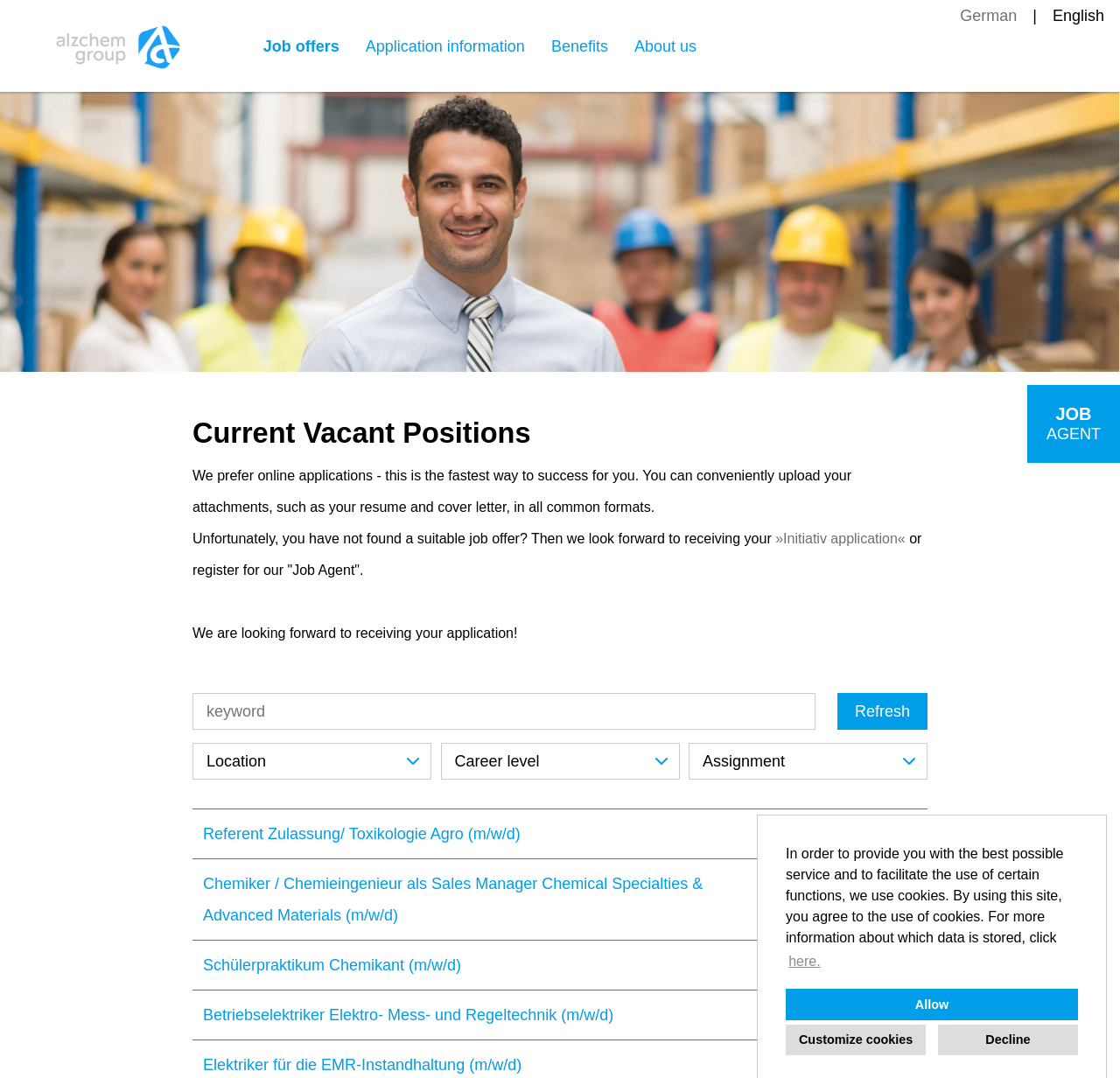Use a single word or phrase to answer the following:
What is the purpose of this website?

Job vacancies and career opportunities